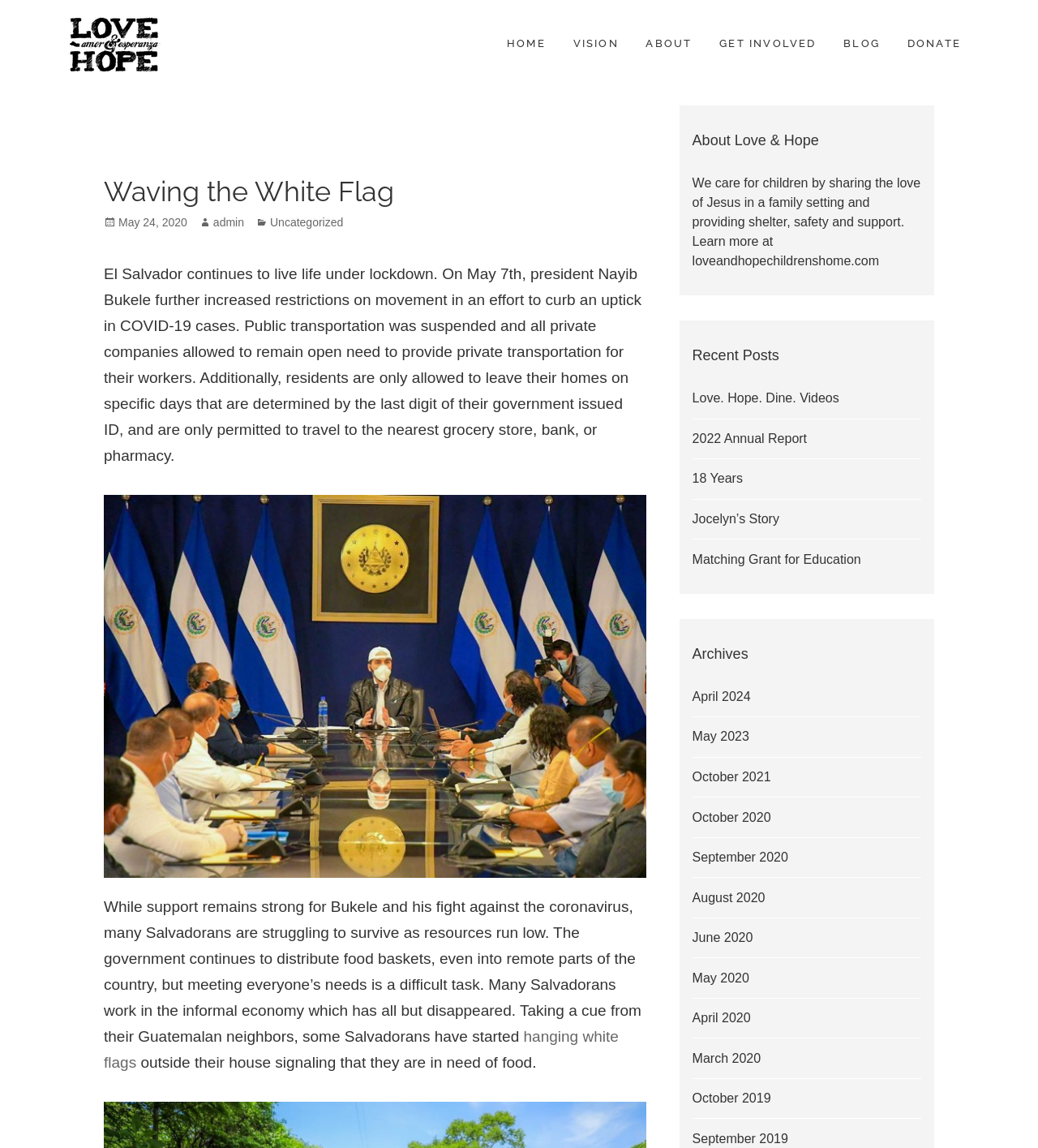Please identify the bounding box coordinates of the region to click in order to complete the task: "Click on the 'DONATE' link". The coordinates must be four float numbers between 0 and 1, specified as [left, top, right, bottom].

[0.87, 0.03, 0.93, 0.047]